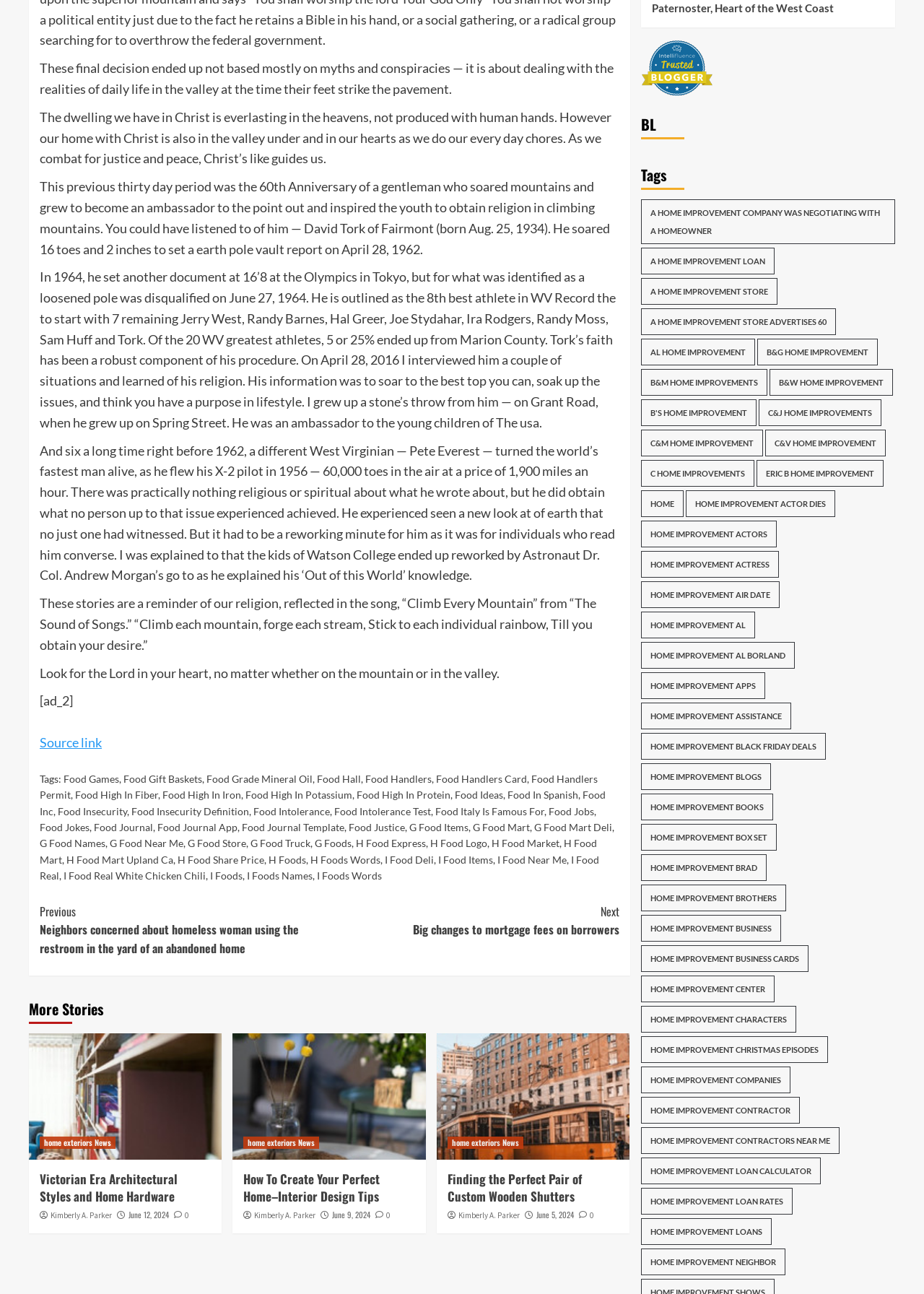Identify the coordinates of the bounding box for the element that must be clicked to accomplish the instruction: "Click on 'Continue Reading'".

[0.043, 0.692, 0.67, 0.746]